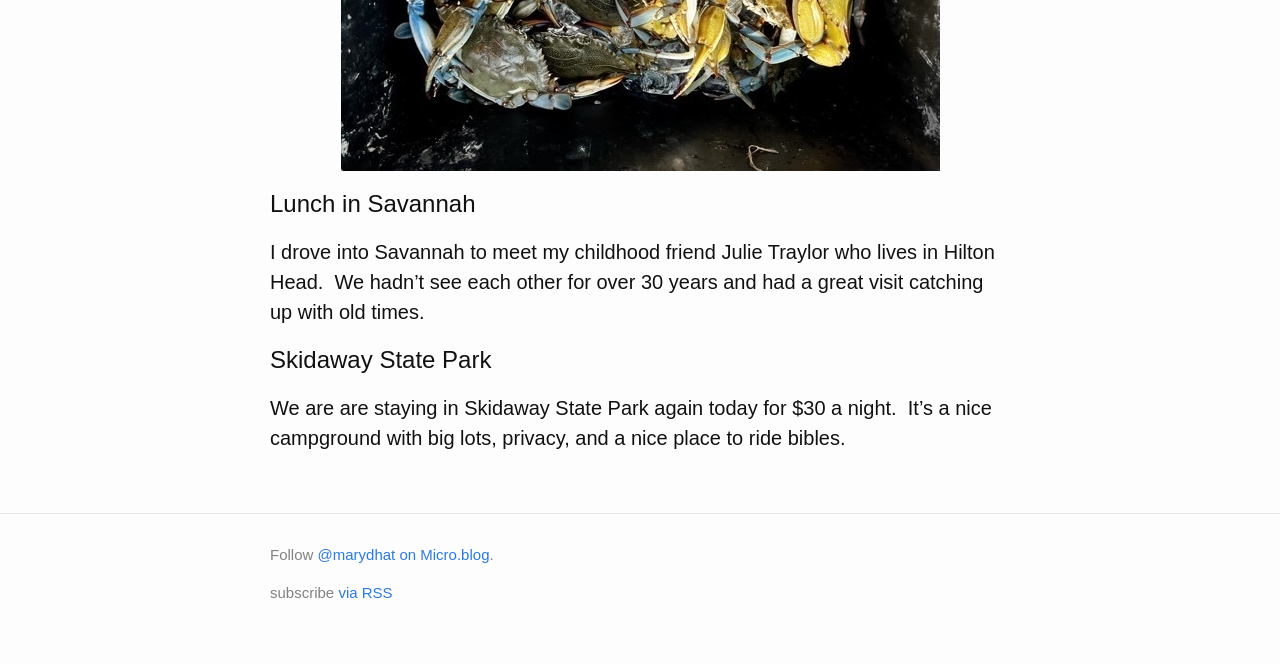Identify the bounding box coordinates for the UI element mentioned here: "@marydhat on Micro.blog". Provide the coordinates as four float values between 0 and 1, i.e., [left, top, right, bottom].

[0.248, 0.823, 0.382, 0.848]